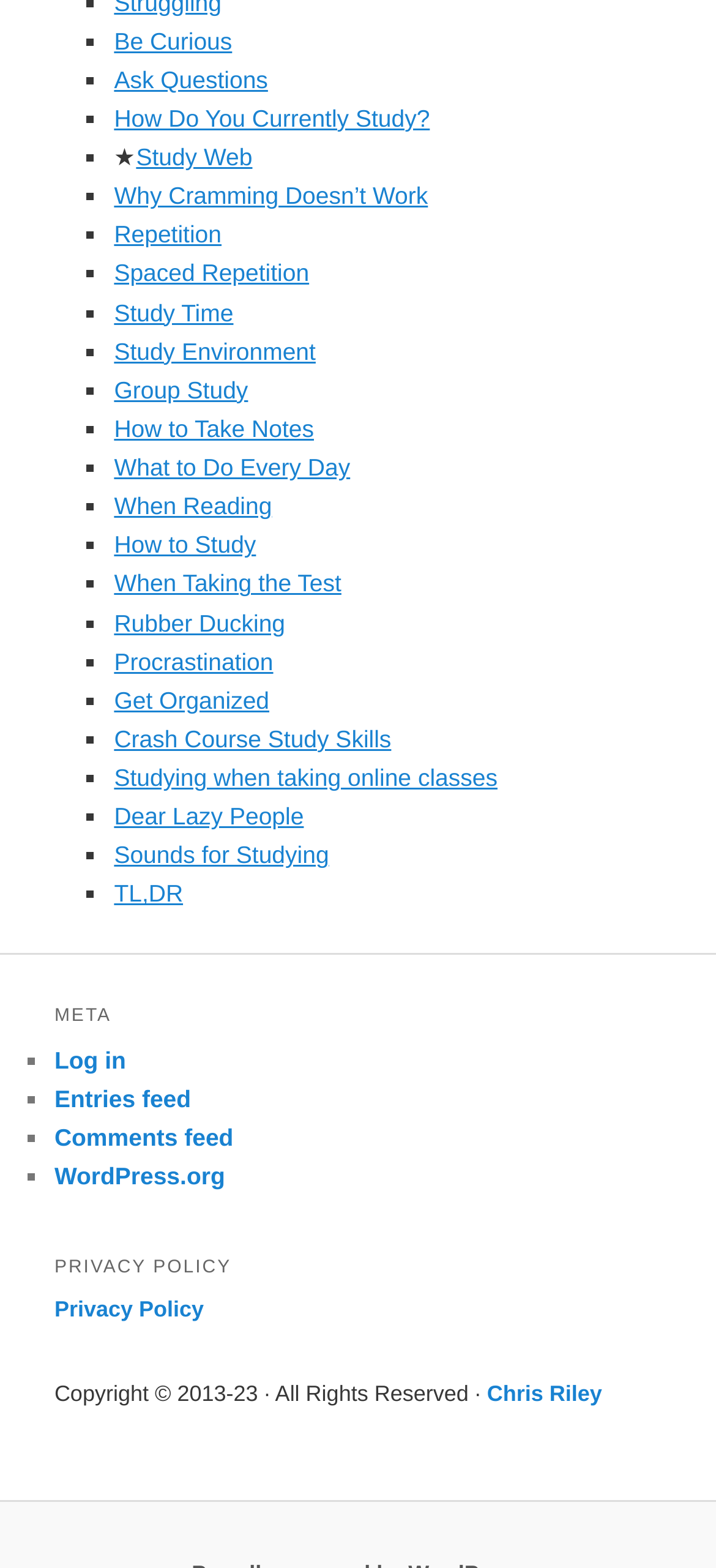Give a concise answer using one word or a phrase to the following question:
What is the purpose of the webpage?

Study skills